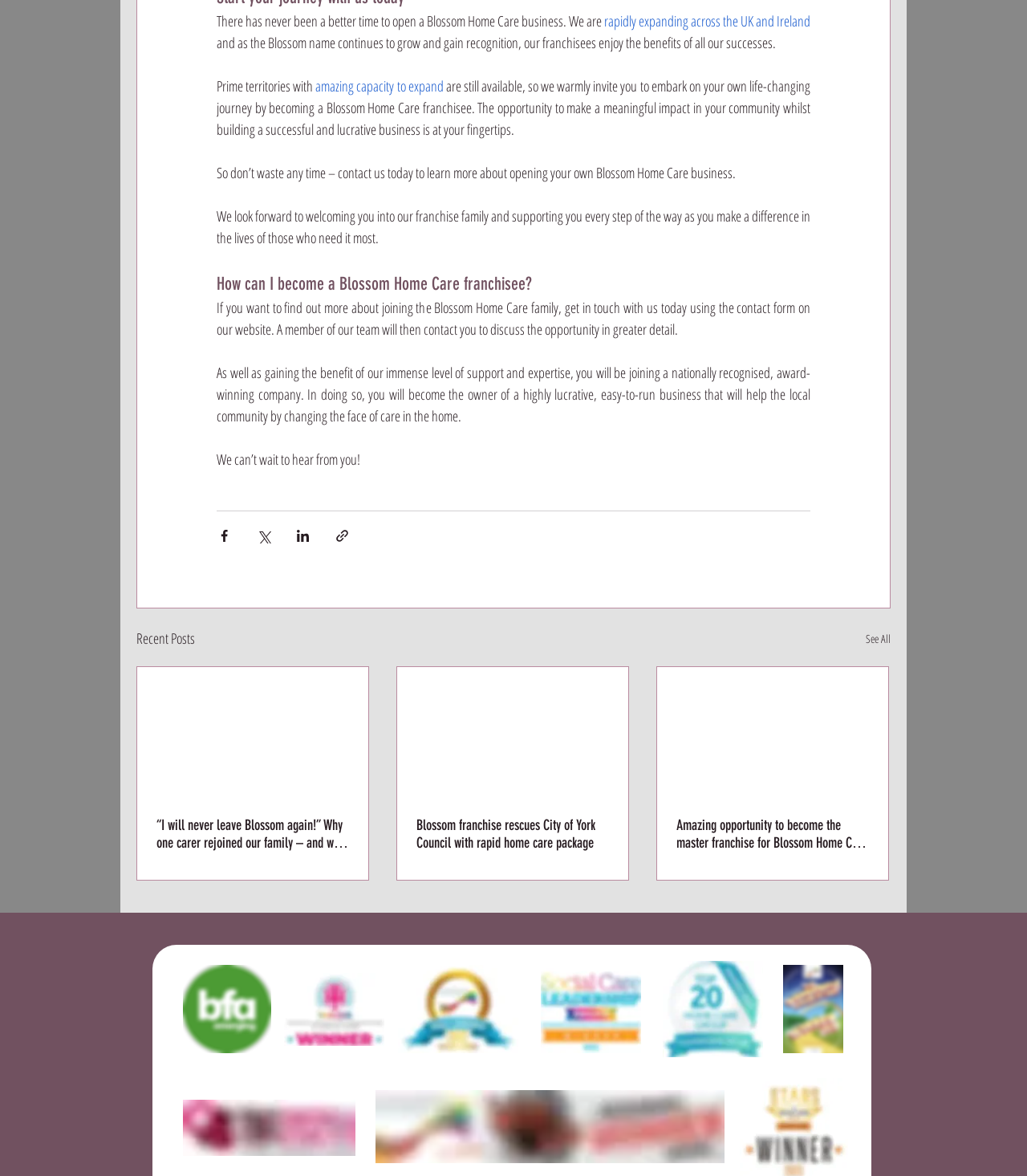Give a concise answer using only one word or phrase for this question:
What is the purpose of the 'Share via' buttons?

To share the webpage on social media